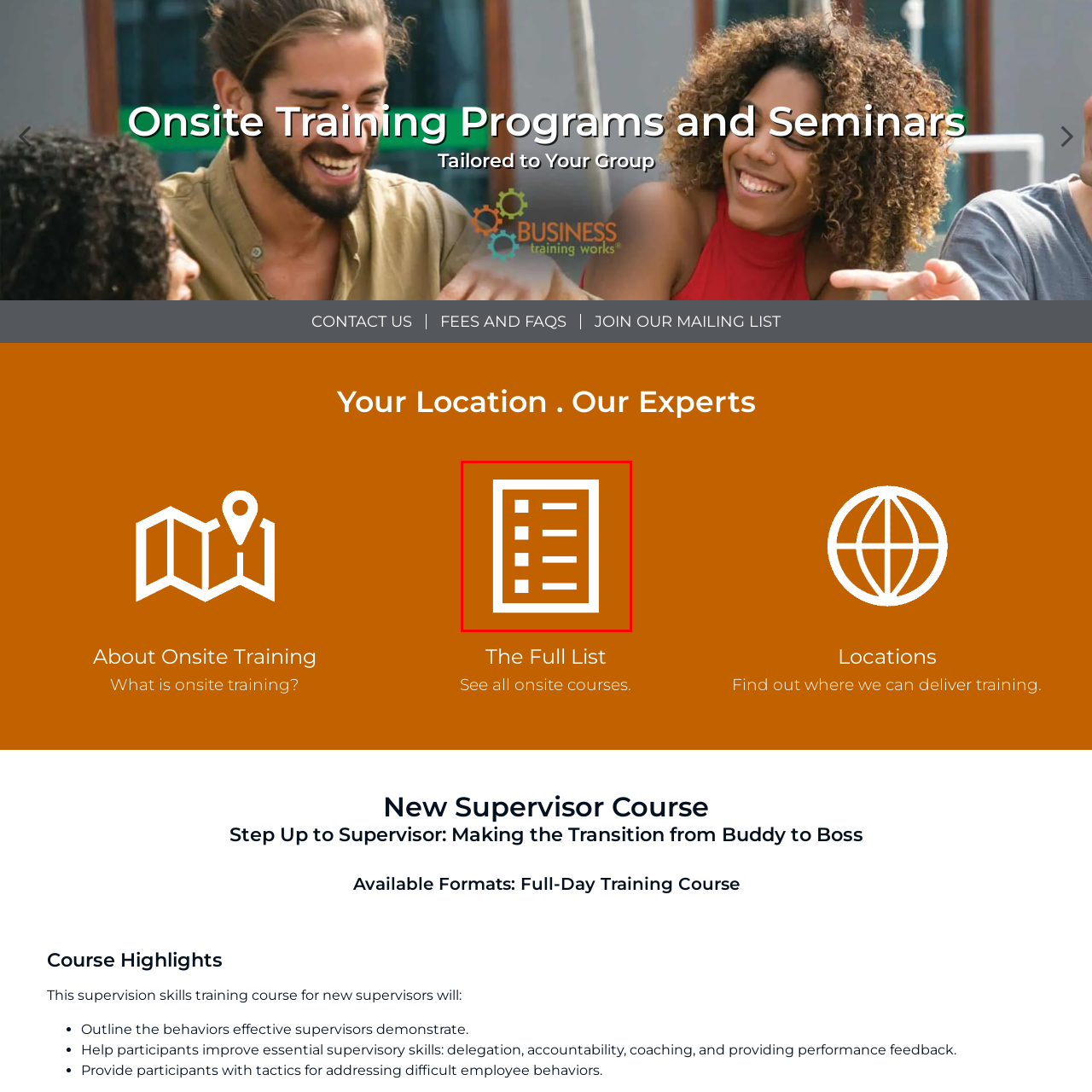What does the icon represent?
Direct your attention to the area of the image outlined in red and provide a detailed response based on the visual information available.

The caption describes the icon as representing a document or checklist, which is evident from the white outline of a document with horizontal lines indicating text or list items.